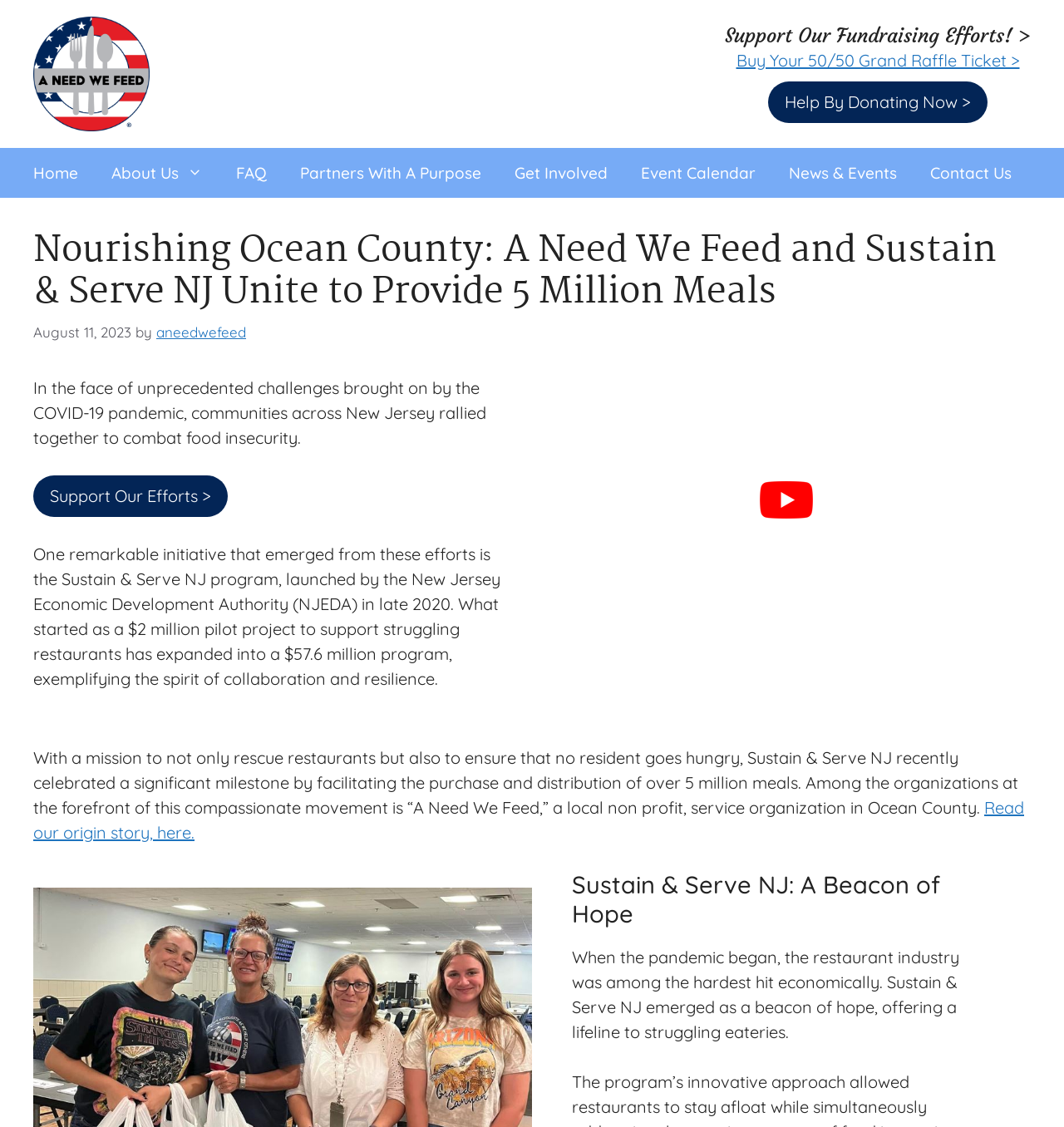Locate the bounding box coordinates of the clickable area to execute the instruction: "Click on the 'A Need We Feed' link". Provide the coordinates as four float numbers between 0 and 1, represented as [left, top, right, bottom].

[0.031, 0.054, 0.141, 0.073]